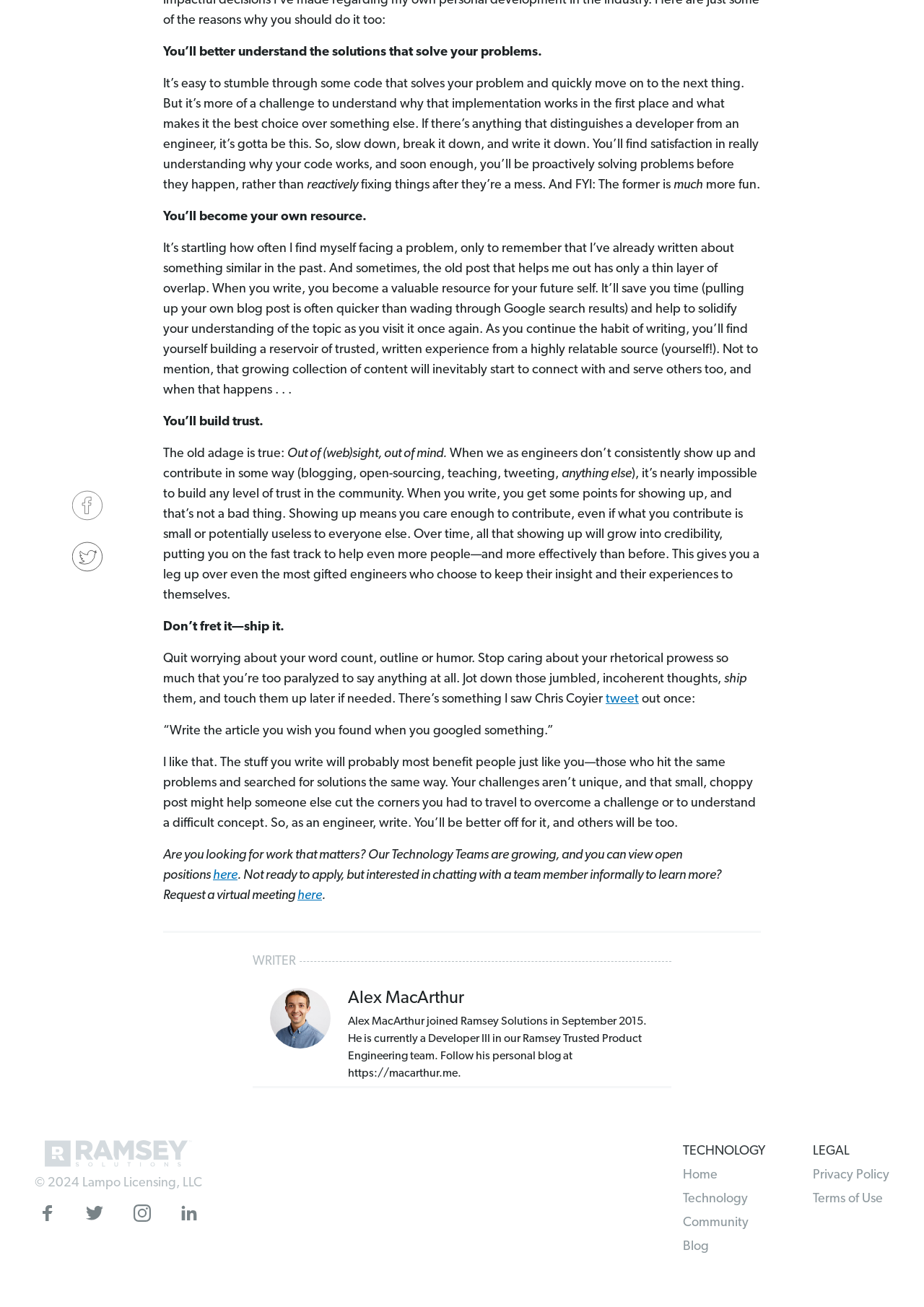Please specify the bounding box coordinates of the clickable section necessary to execute the following command: "Request a virtual meeting".

[0.322, 0.678, 0.348, 0.69]